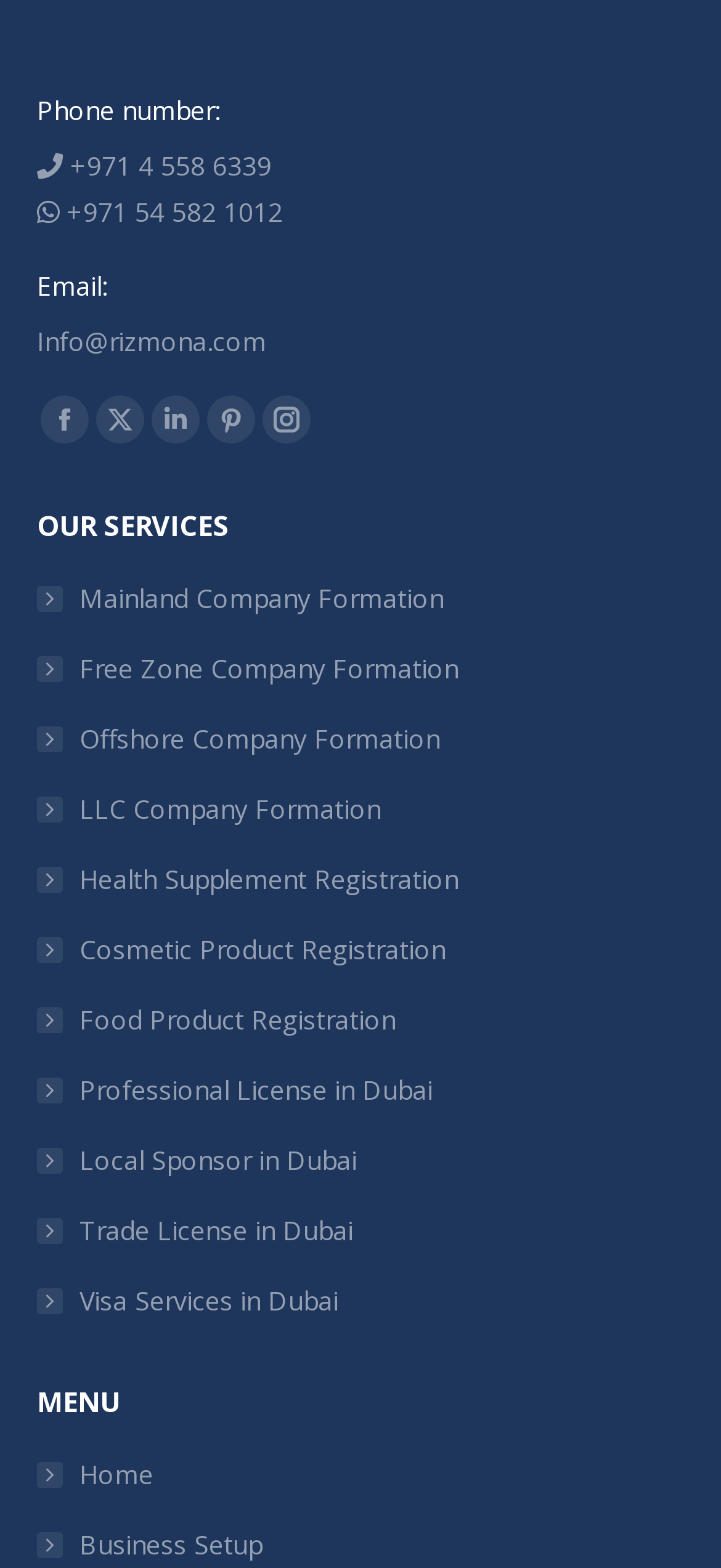What services does the company offer?
Based on the visual information, provide a detailed and comprehensive answer.

The company offers various services, including company formation, registration, and license services, which can be found in the middle section of the webpage, listed under 'OUR SERVICES'.